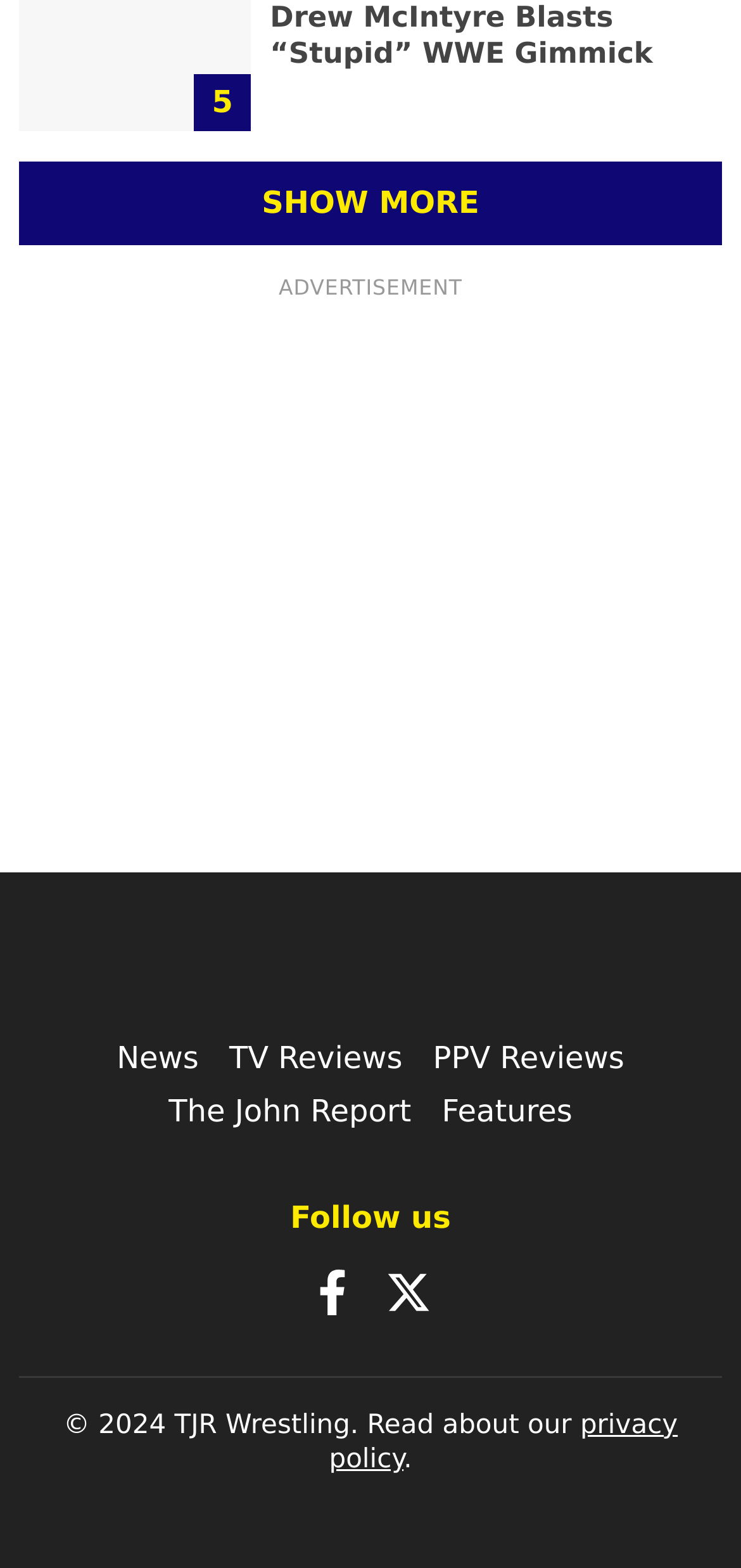Please give a succinct answer to the question in one word or phrase:
What is the year mentioned in the copyright notice?

2024